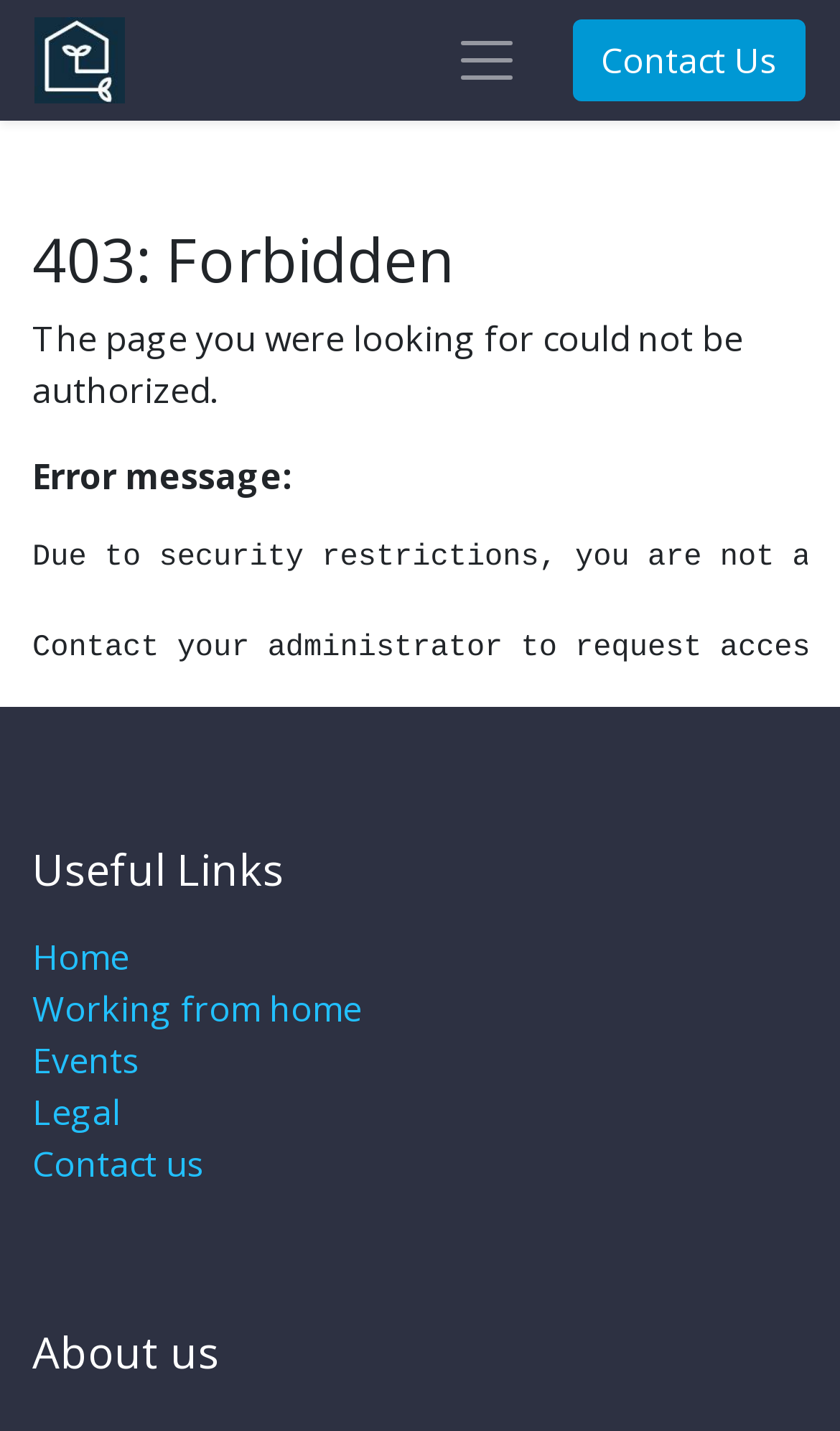Identify the bounding box coordinates of the region that needs to be clicked to carry out this instruction: "click the logo of At Home". Provide these coordinates as four float numbers ranging from 0 to 1, i.e., [left, top, right, bottom].

[0.041, 0.012, 0.149, 0.072]